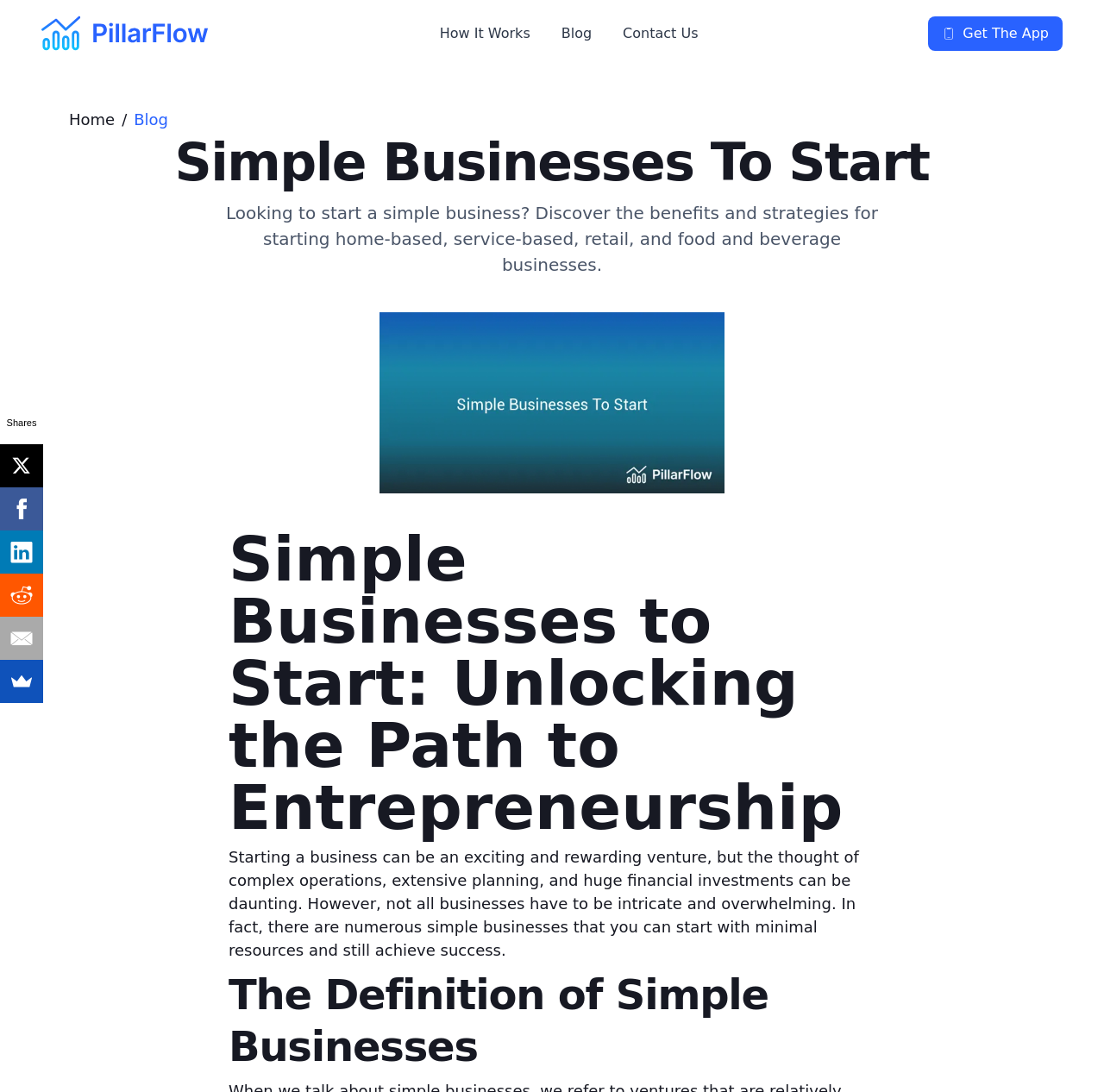Provide your answer to the question using just one word or phrase: What is the purpose of the image with the text 'Simple Businesses To Start'?

Decoration or illustration